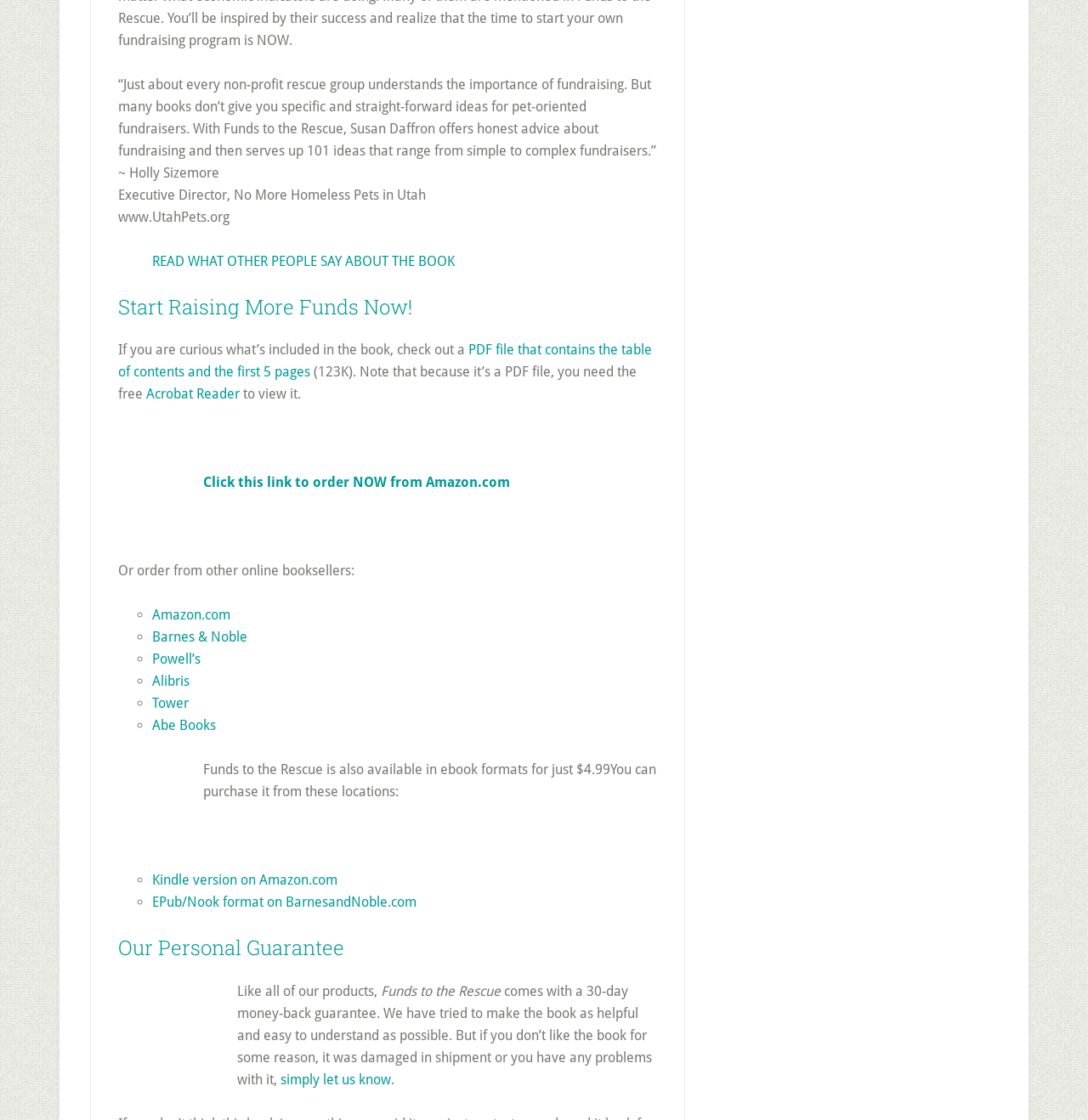Please specify the bounding box coordinates of the area that should be clicked to accomplish the following instruction: "Order from Amazon.com". The coordinates should consist of four float numbers between 0 and 1, i.e., [left, top, right, bottom].

[0.187, 0.424, 0.469, 0.438]